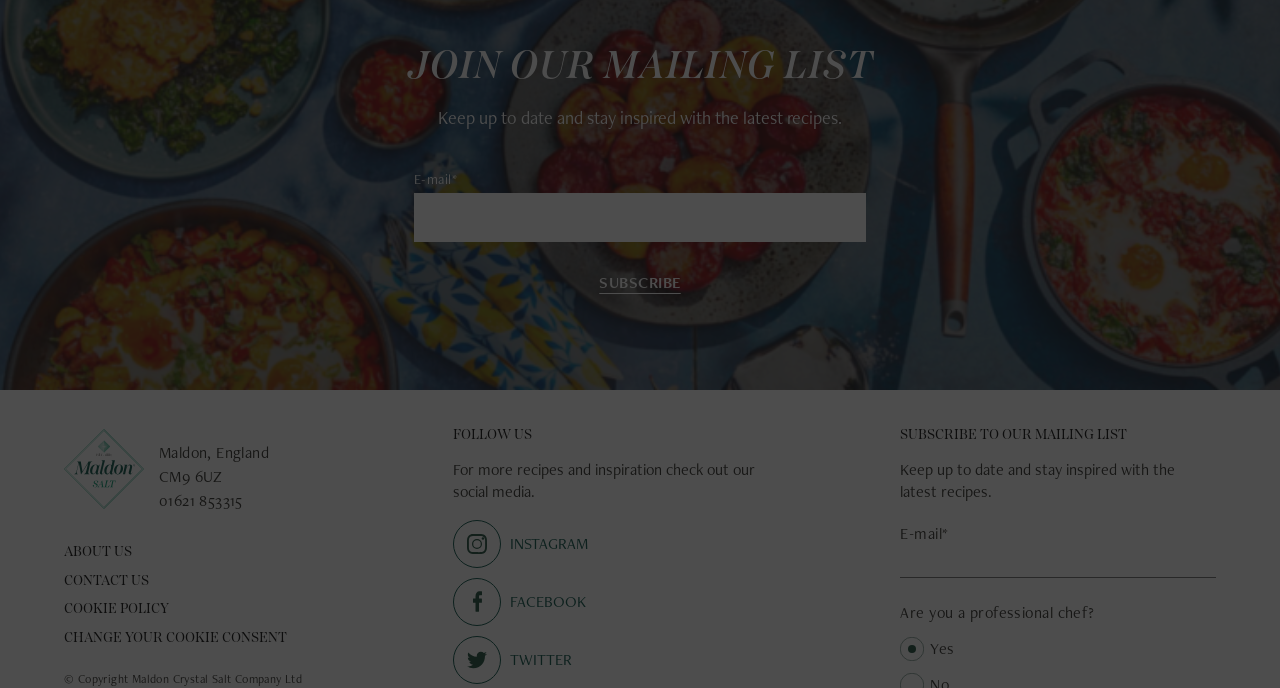Locate and provide the bounding box coordinates for the HTML element that matches this description: "parent_node: FOLLOW US".

[0.354, 0.755, 0.392, 0.825]